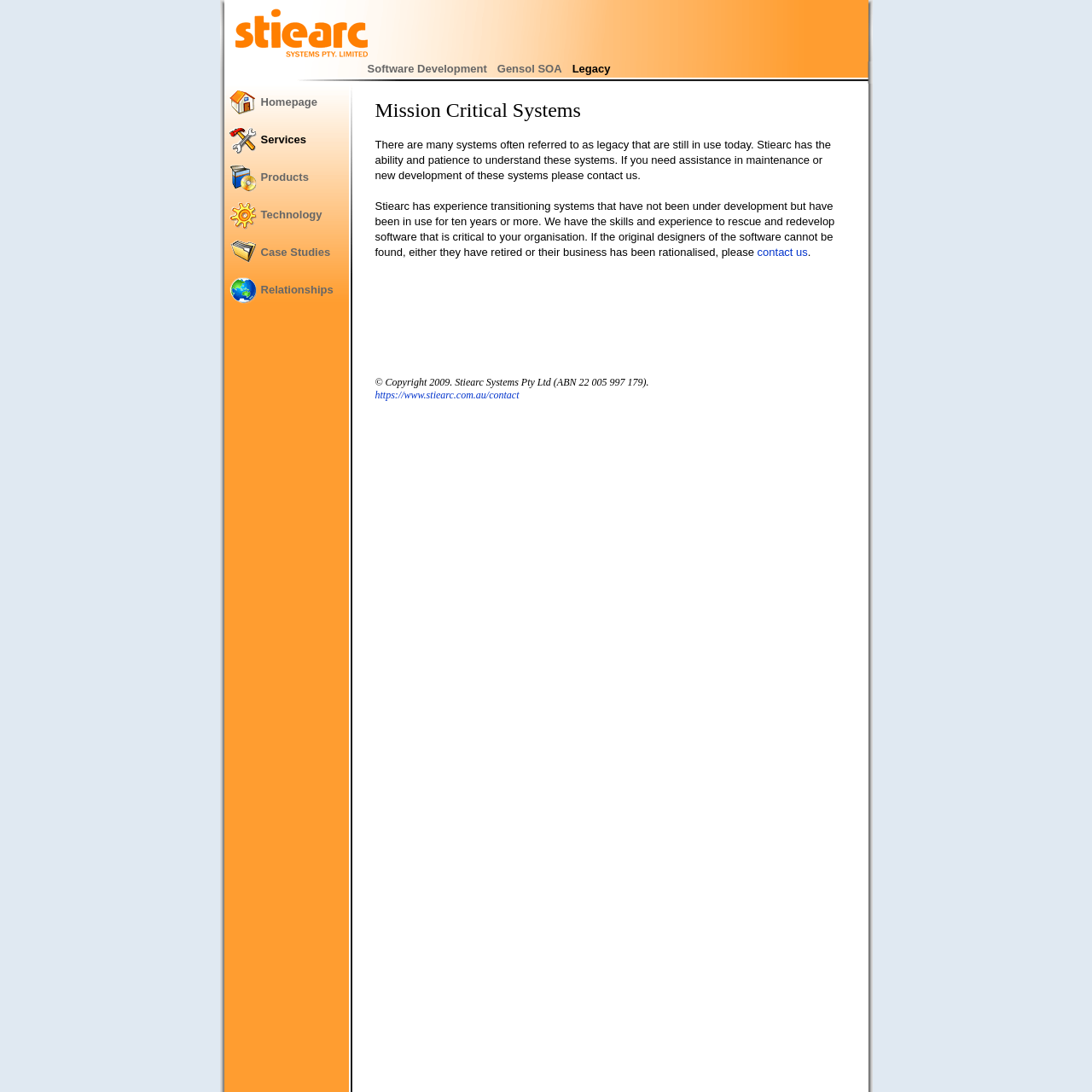Please give a succinct answer to the question in one word or phrase:
What can you do if you need assistance with legacy systems?

Contact us